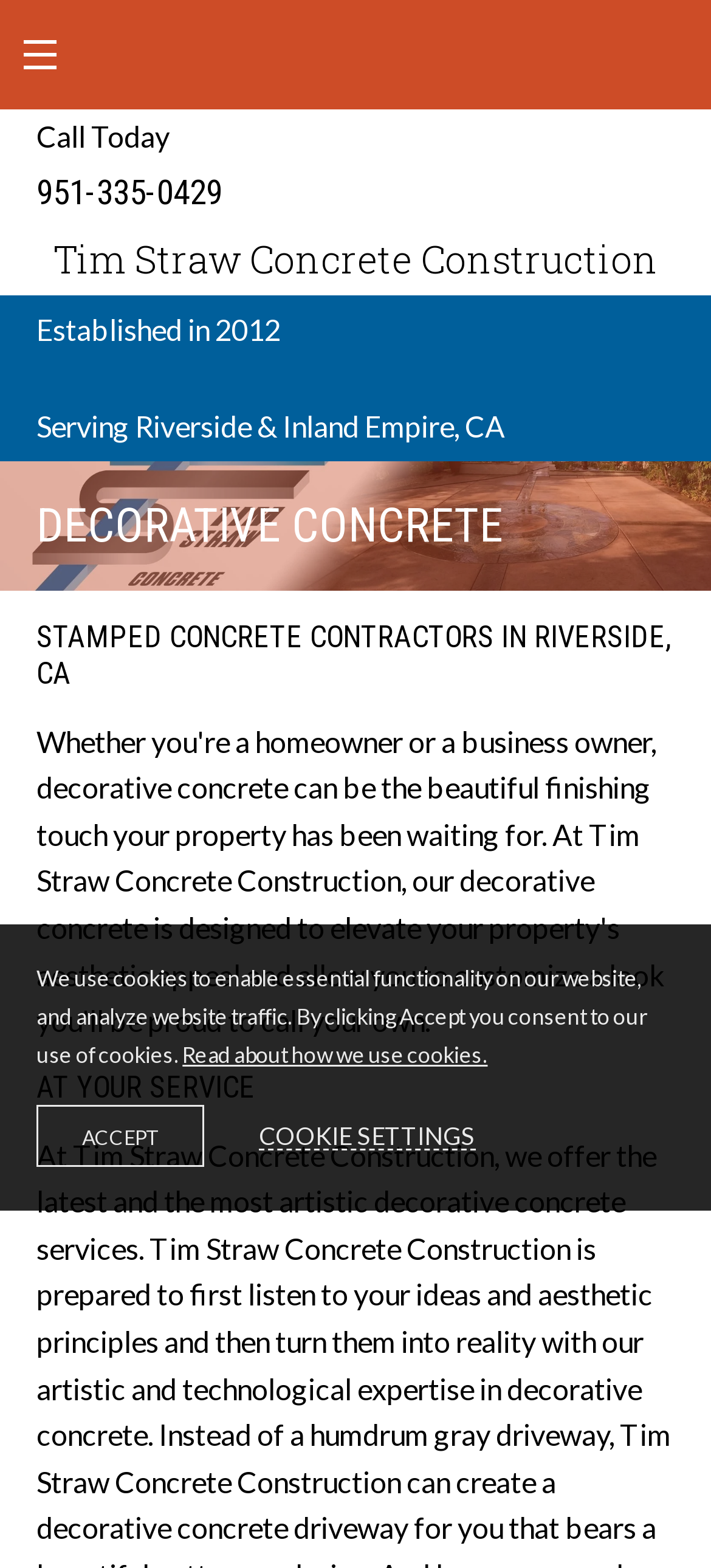Provide a short, one-word or phrase answer to the question below:
What year was Tim Straw Concrete Construction established?

2012